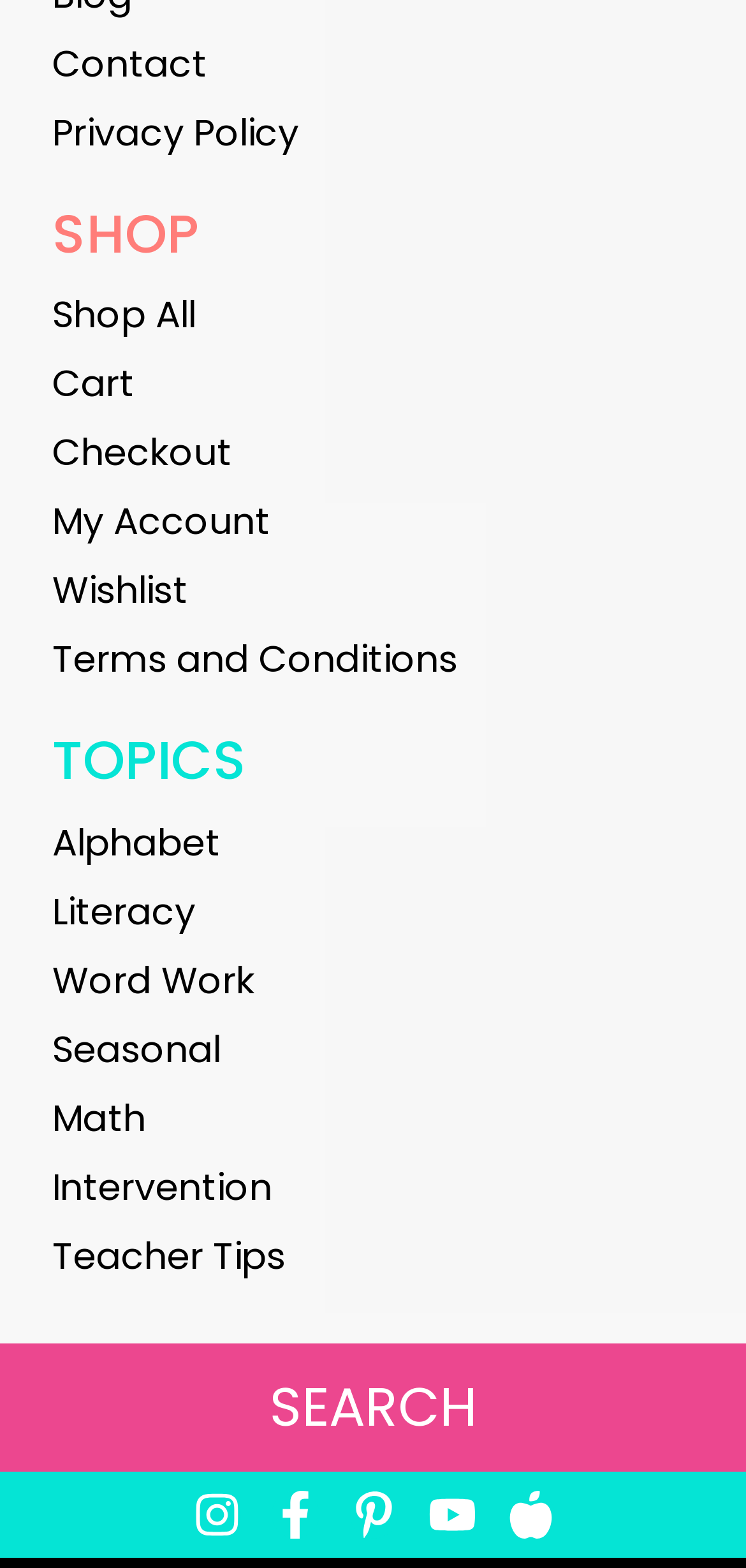Identify the bounding box for the UI element specified in this description: "Youtube". The coordinates must be four float numbers between 0 and 1, formatted as [left, top, right, bottom].

[0.573, 0.951, 0.637, 0.981]